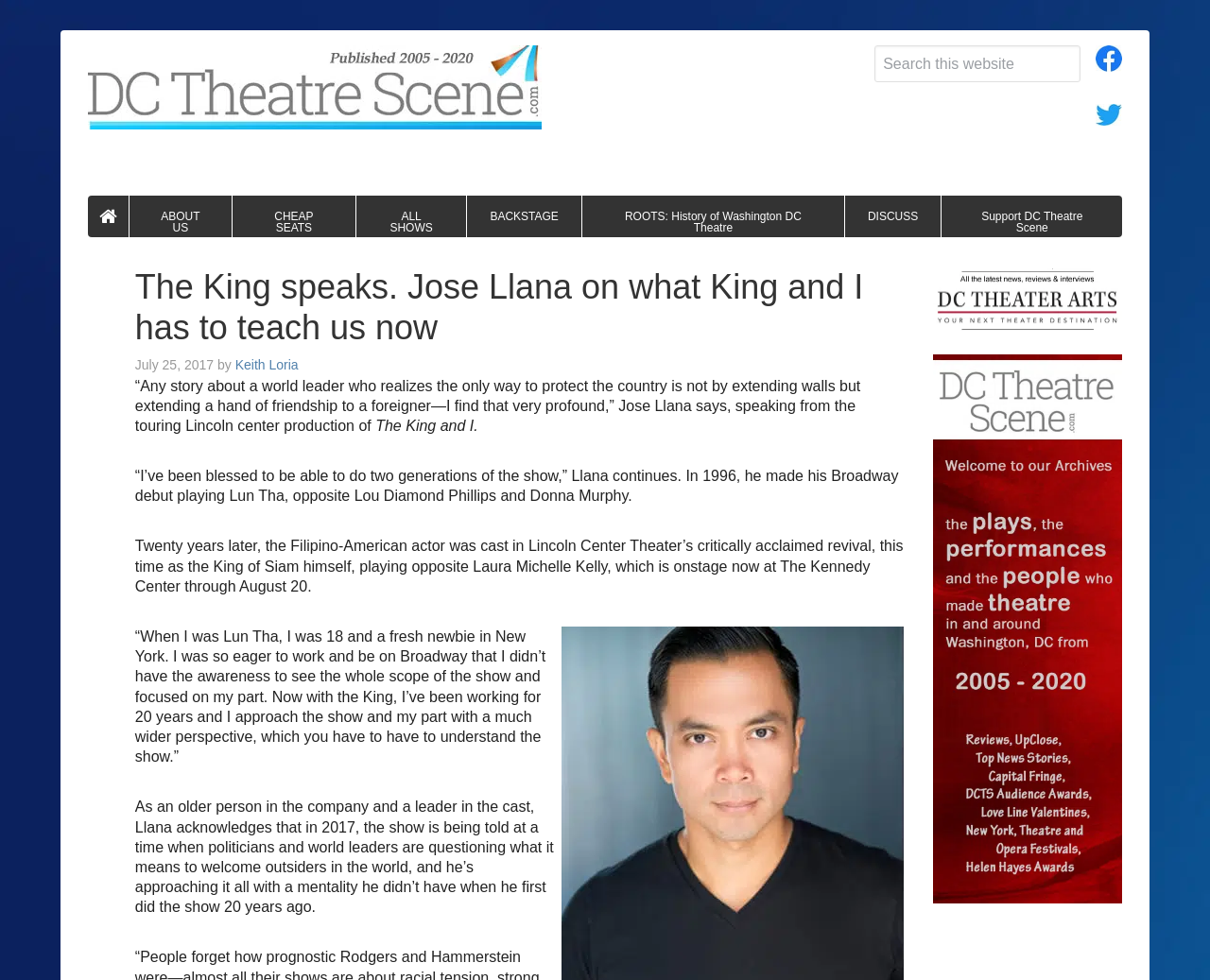Please indicate the bounding box coordinates of the element's region to be clicked to achieve the instruction: "Go to Facebook page". Provide the coordinates as four float numbers between 0 and 1, i.e., [left, top, right, bottom].

[0.906, 0.057, 0.927, 0.073]